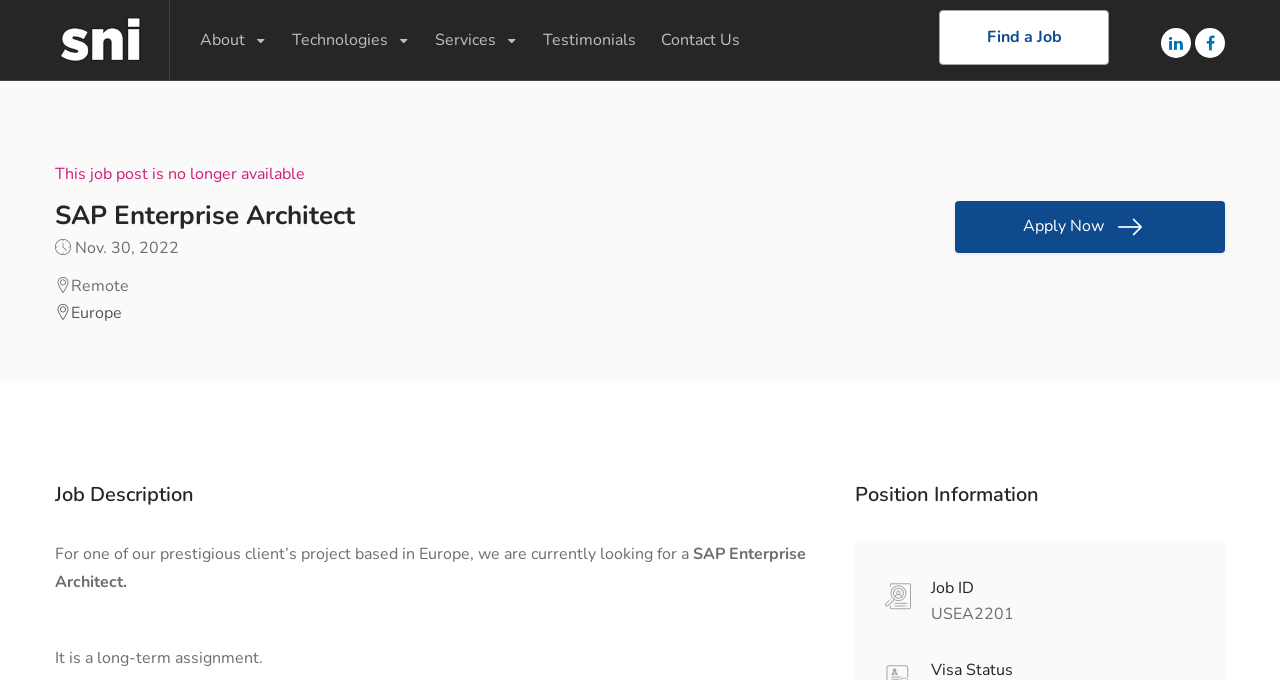Predict the bounding box of the UI element based on this description: "Technologies".

[0.224, 0.0, 0.336, 0.118]